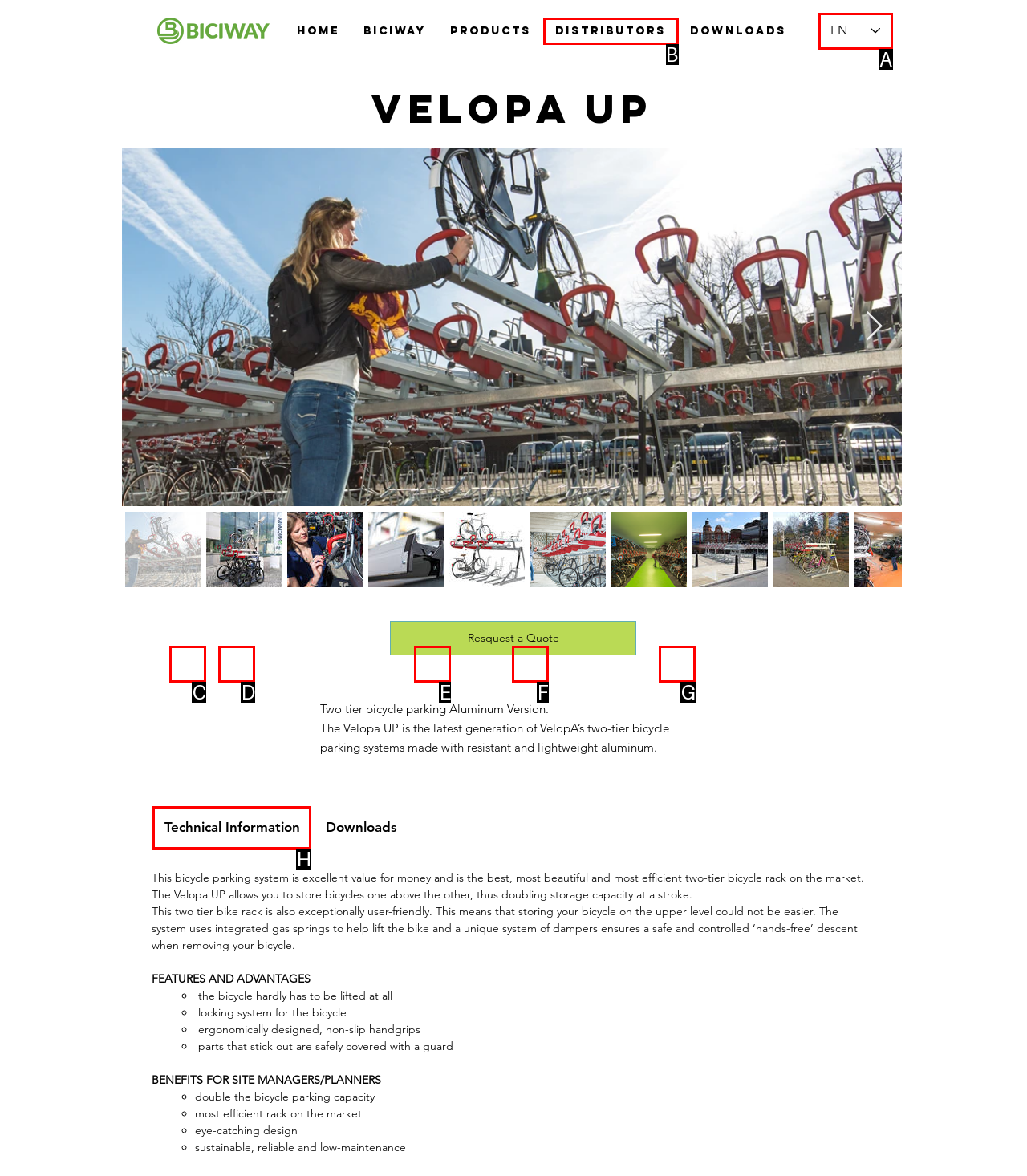For the instruction: View the 'Technical Information' tab, determine the appropriate UI element to click from the given options. Respond with the letter corresponding to the correct choice.

H